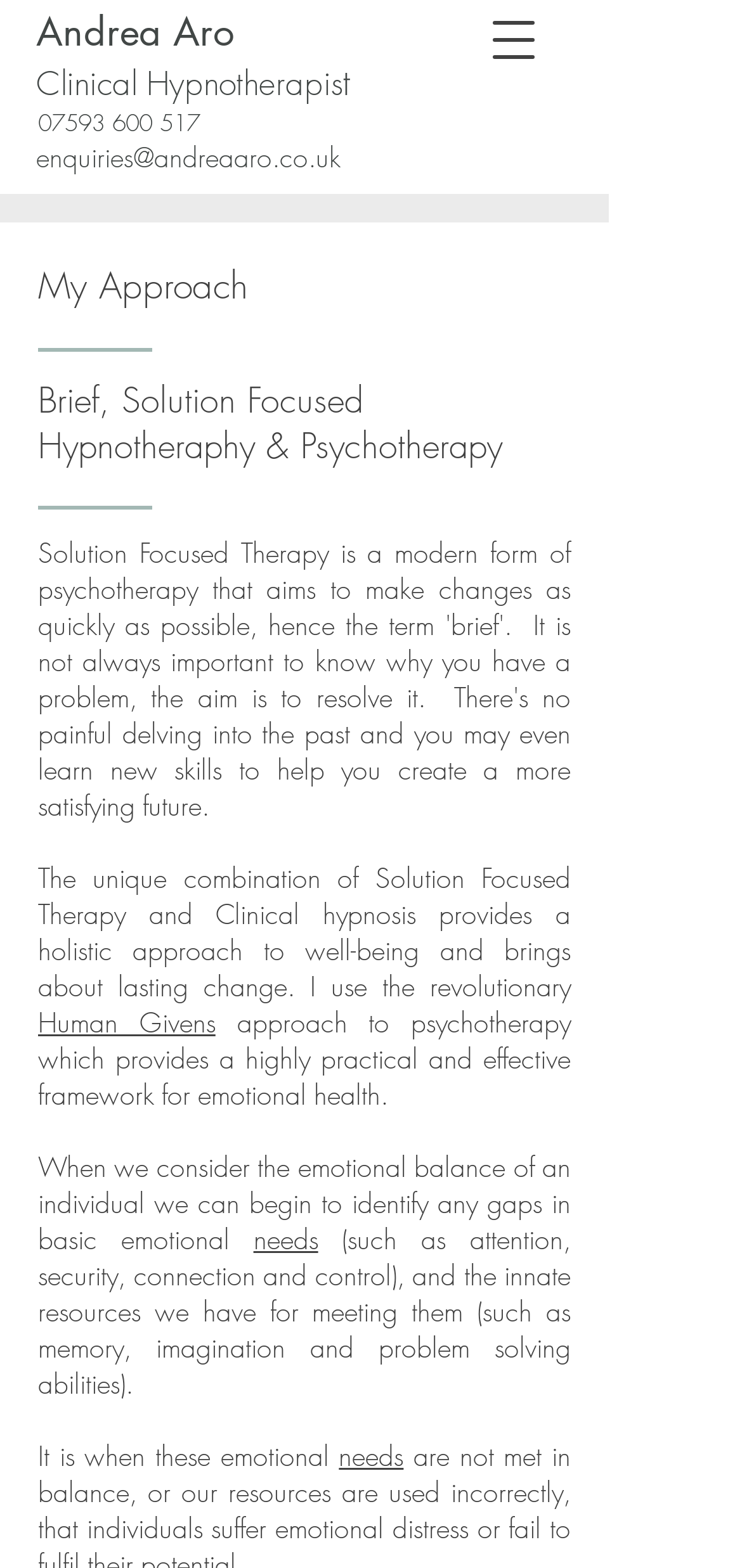What is the phone number of the hypnotherapist?
Look at the image and answer the question with a single word or phrase.

07593 600 517